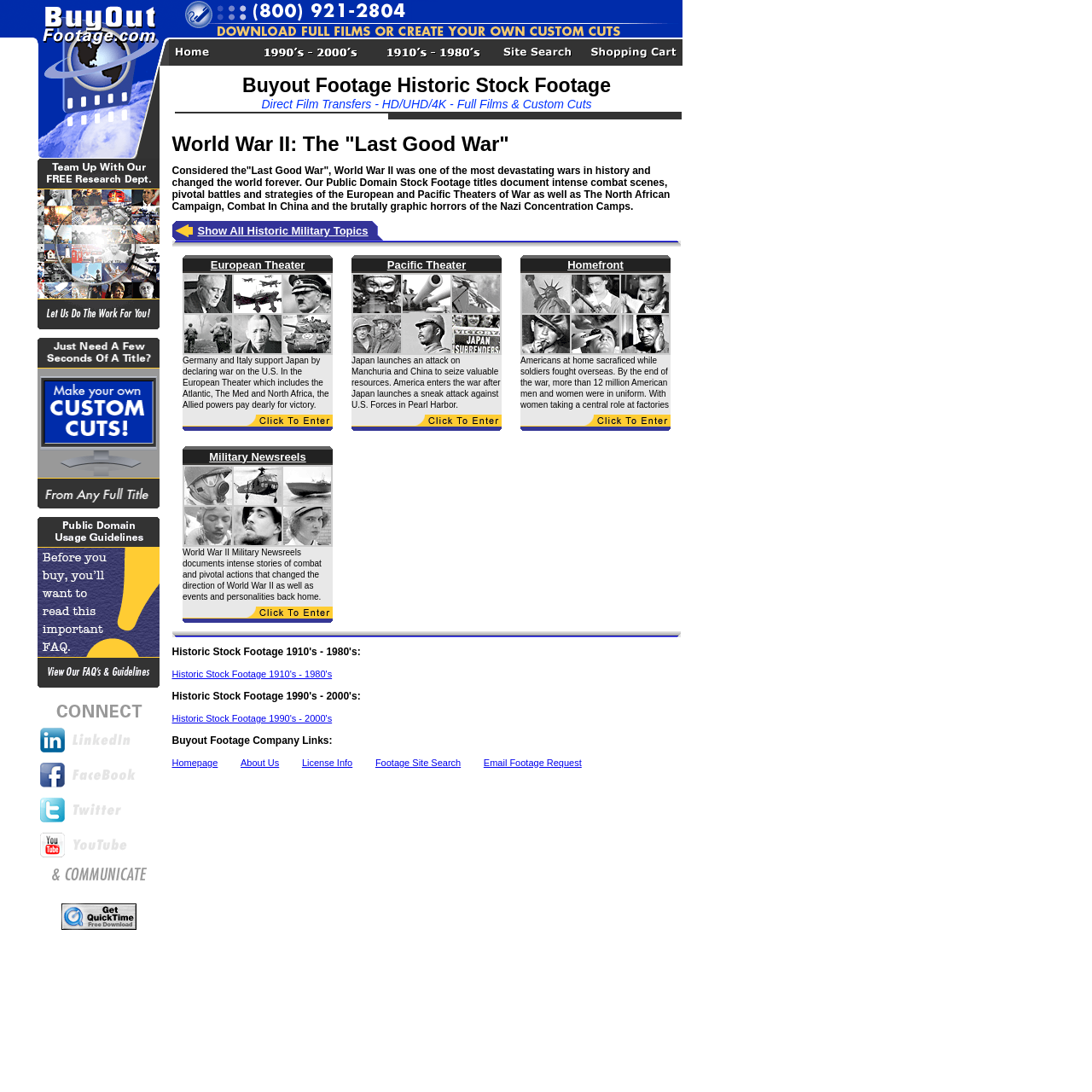Locate the bounding box coordinates of the area to click to fulfill this instruction: "Get QuickTime". The bounding box should be presented as four float numbers between 0 and 1, in the order [left, top, right, bottom].

[0.056, 0.841, 0.125, 0.854]